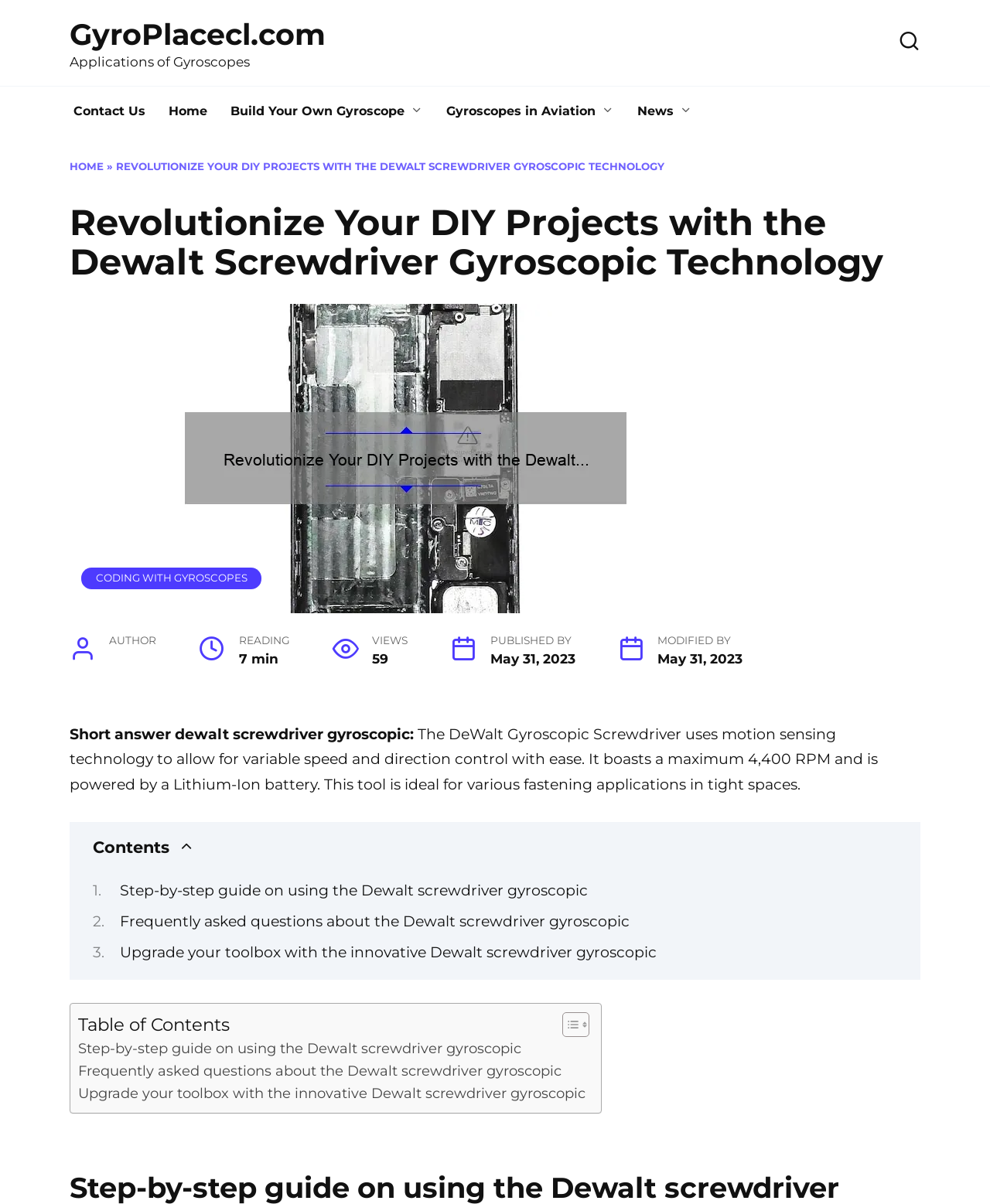Identify the bounding box coordinates for the element you need to click to achieve the following task: "Learn about 'Gyroscopes in Aviation'". Provide the bounding box coordinates as four float numbers between 0 and 1, in the form [left, top, right, bottom].

[0.439, 0.072, 0.632, 0.113]